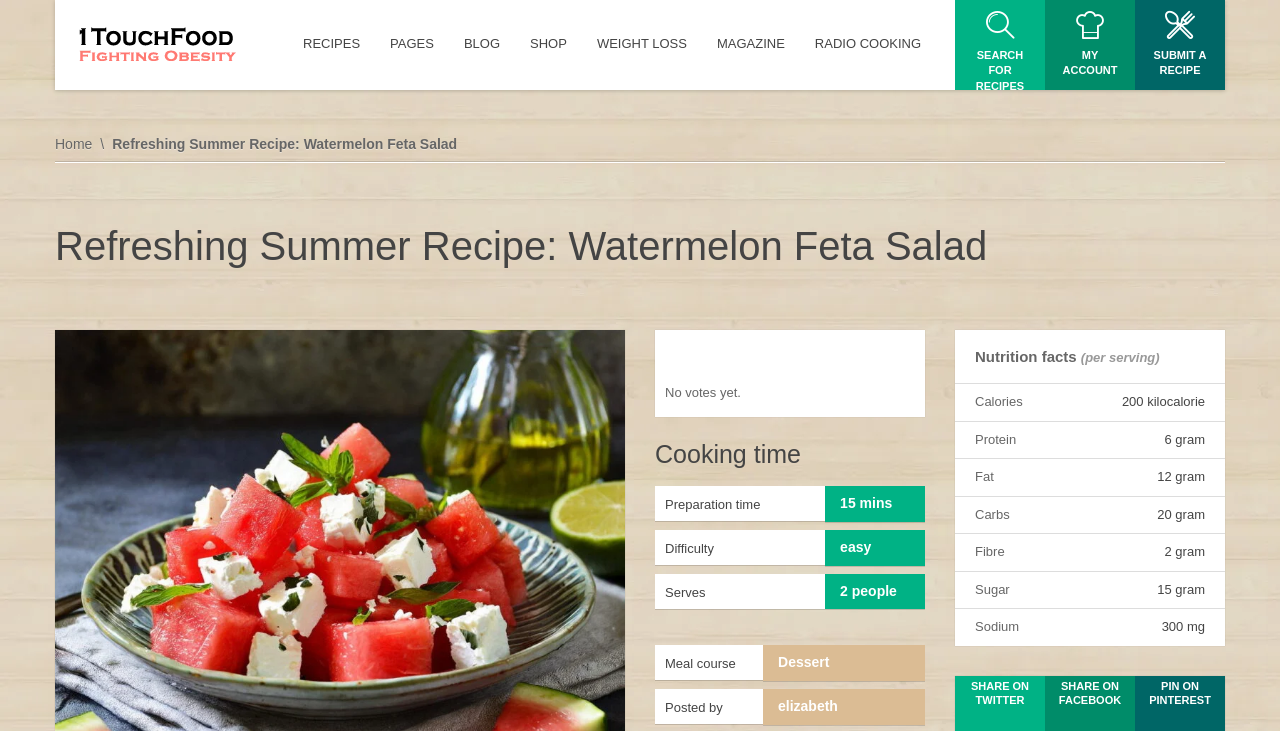What is the calorie count per serving of the recipe?
Look at the image and respond with a one-word or short-phrase answer.

200 kilocalorie